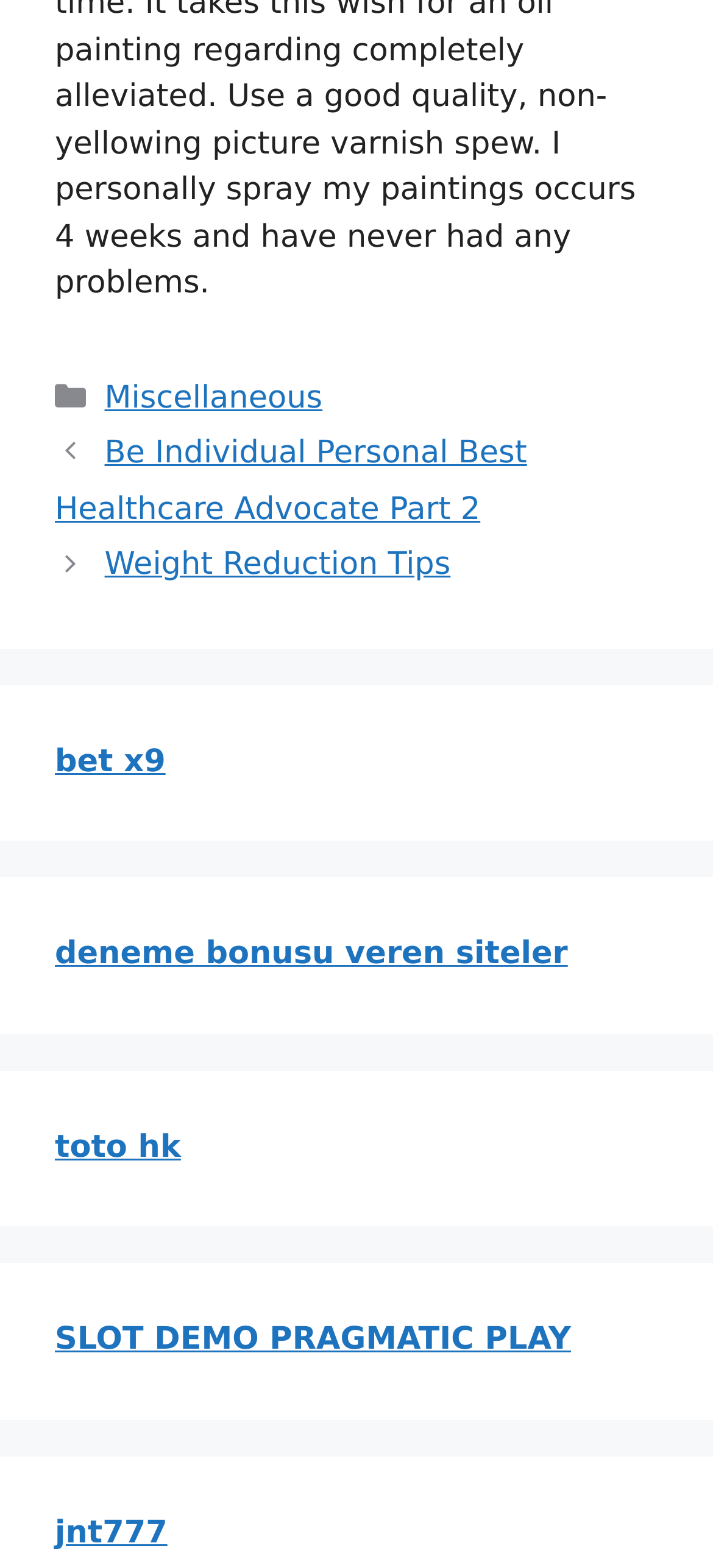Please identify the bounding box coordinates of the element that needs to be clicked to perform the following instruction: "go to SLOT DEMO PRAGMATIC PLAY".

[0.077, 0.347, 0.801, 0.371]